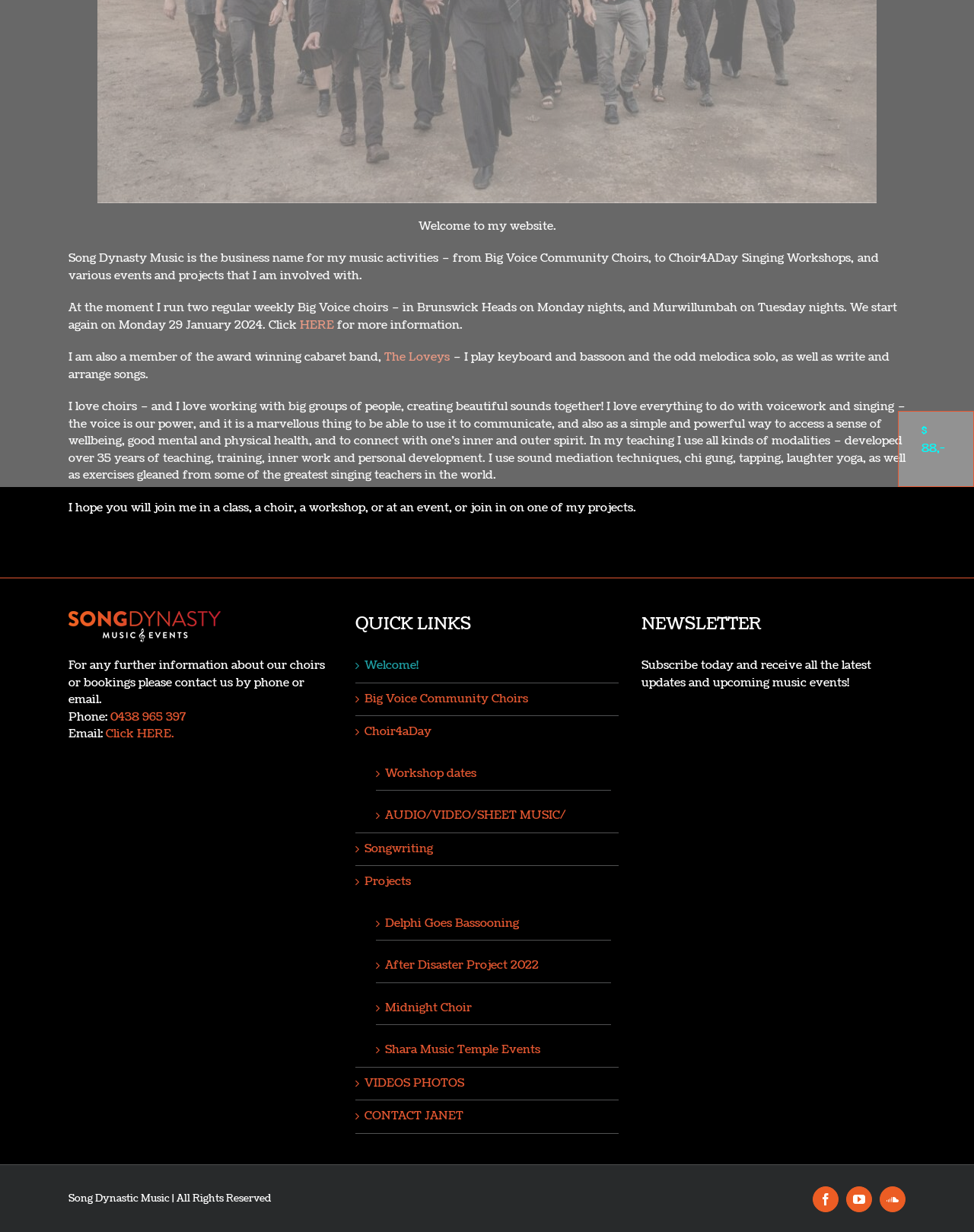Please determine the bounding box of the UI element that matches this description: Choir4aDay. The coordinates should be given as (top-left x, top-left y, bottom-right x, bottom-right y), with all values between 0 and 1.

[0.374, 0.588, 0.628, 0.601]